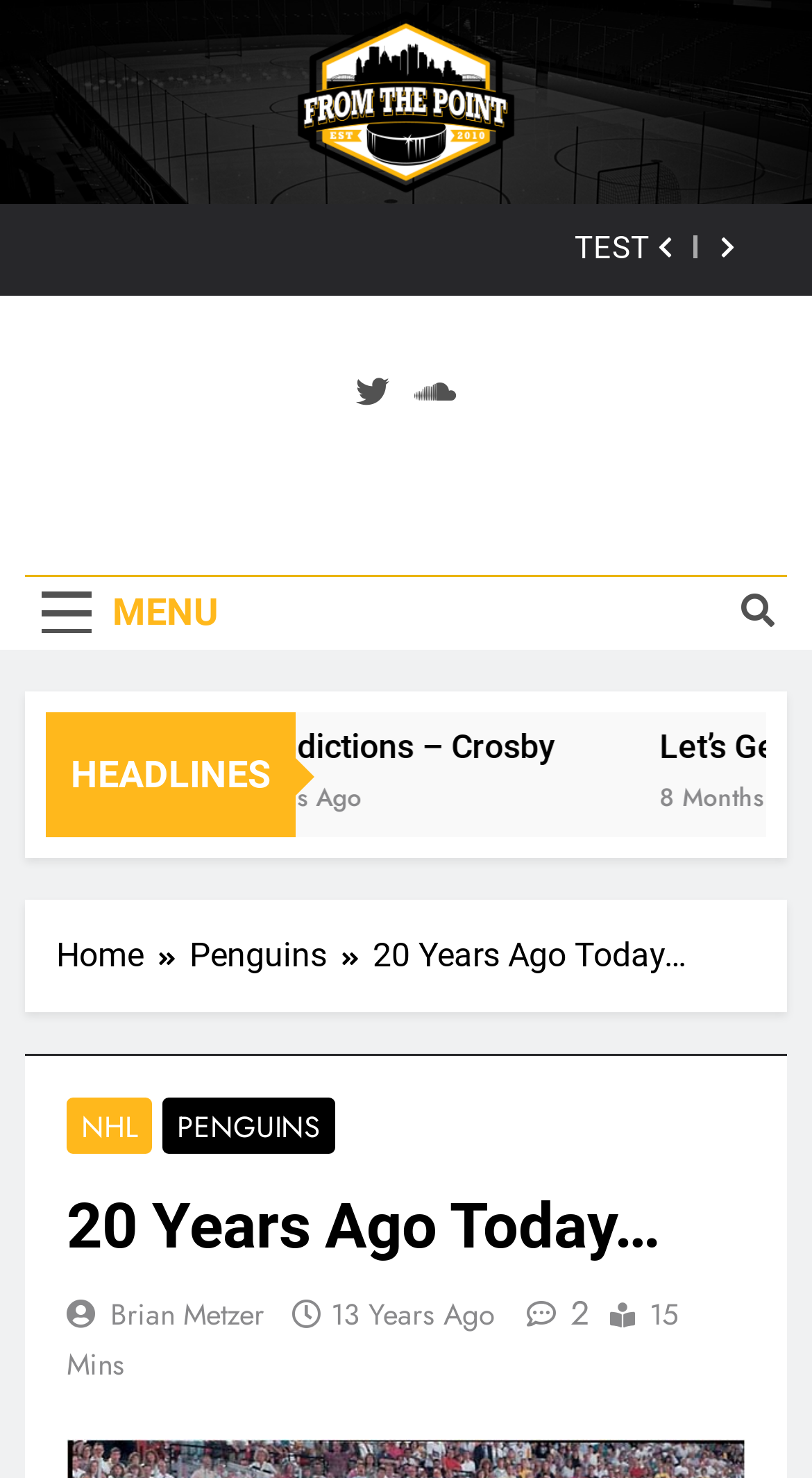Determine the bounding box coordinates of the region that needs to be clicked to achieve the task: "explore news about BTO scheme".

None